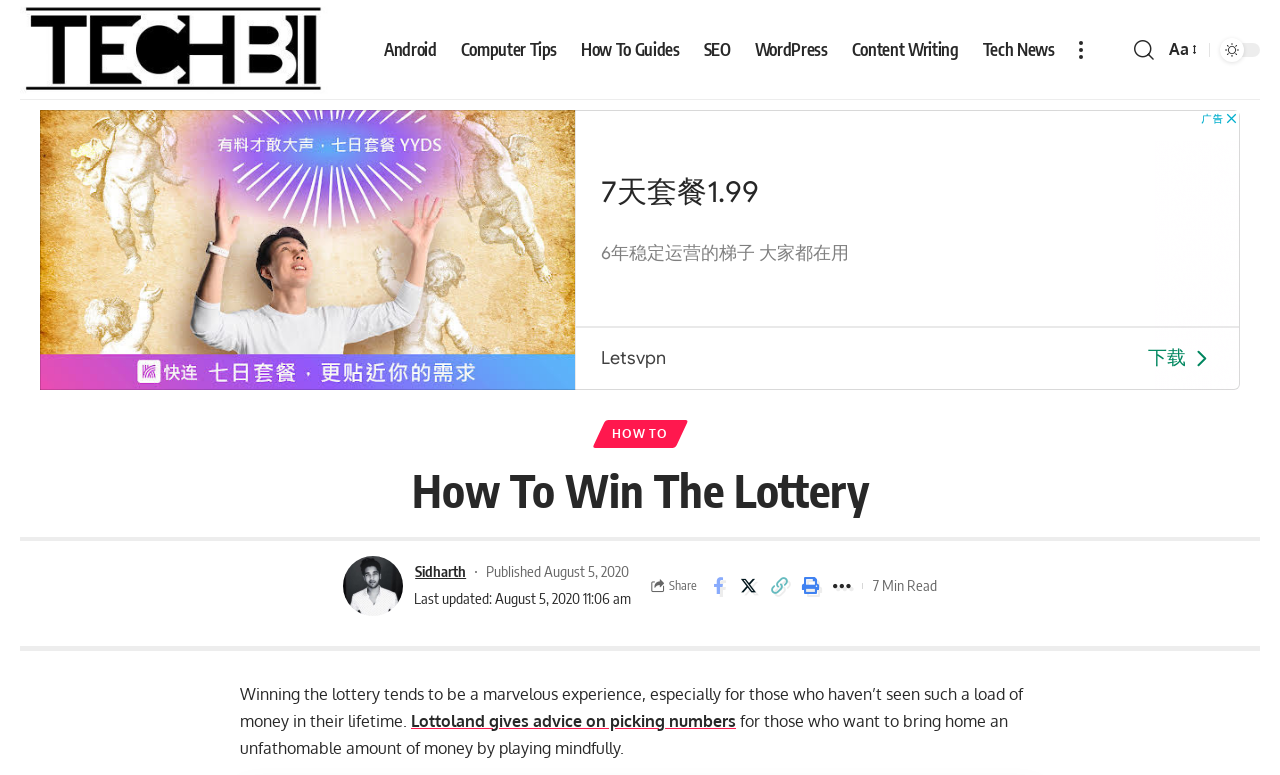What is the author of the article?
Give a single word or phrase answer based on the content of the image.

Sidharth